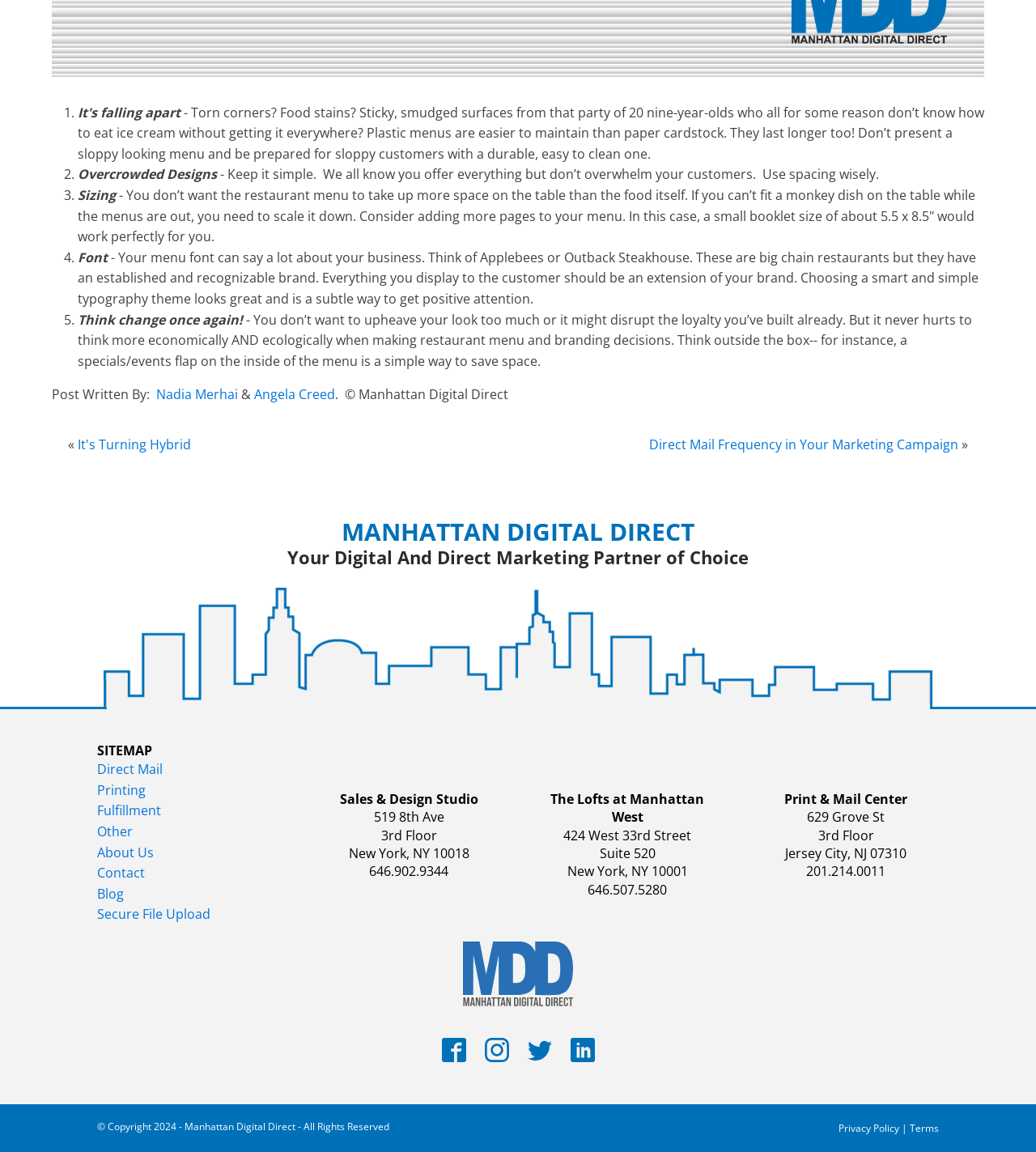Determine the bounding box coordinates of the target area to click to execute the following instruction: "View the 'Privacy Policy'."

[0.809, 0.973, 0.868, 0.985]